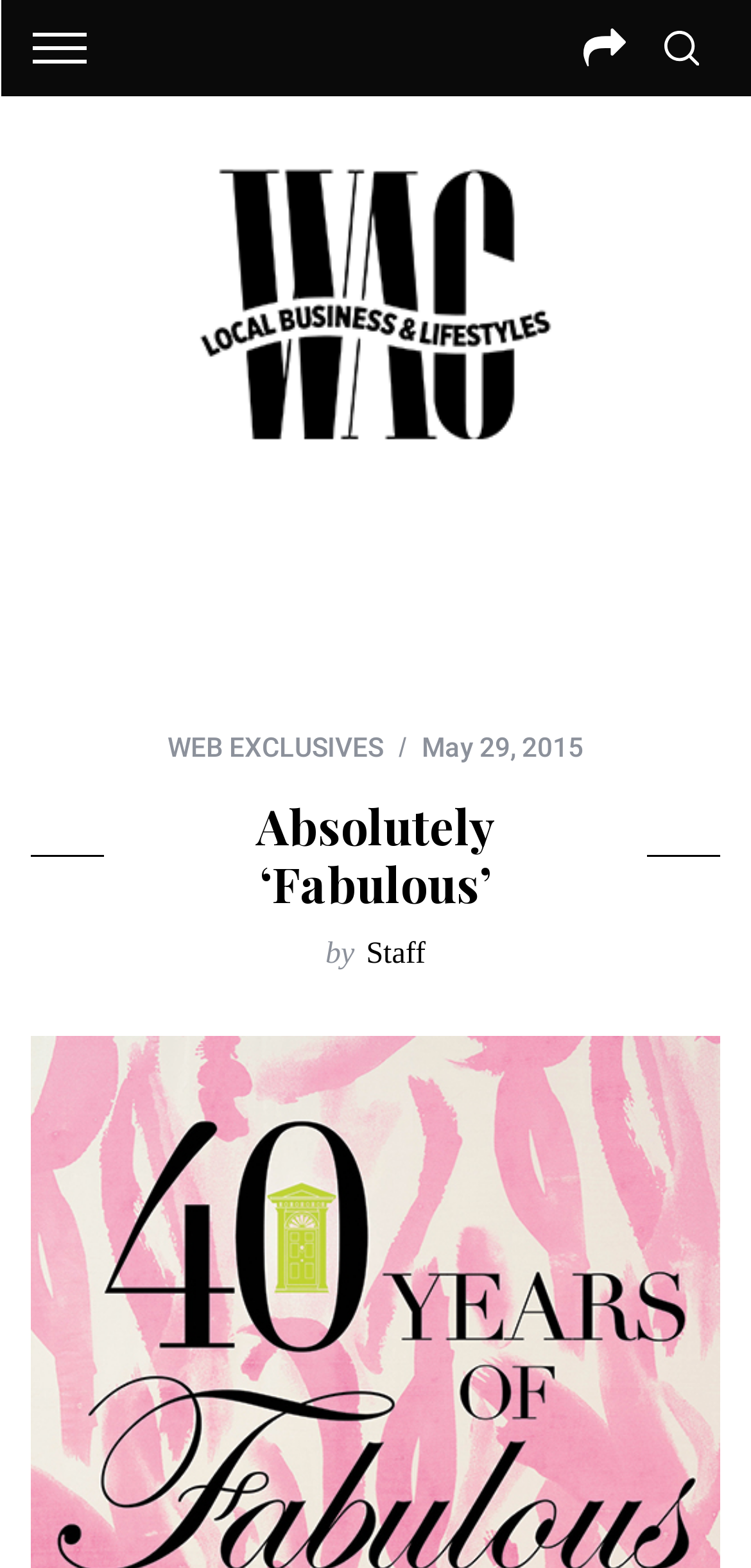What is the title of the article?
Use the screenshot to answer the question with a single word or phrase.

Absolutely ‘Fabulous’